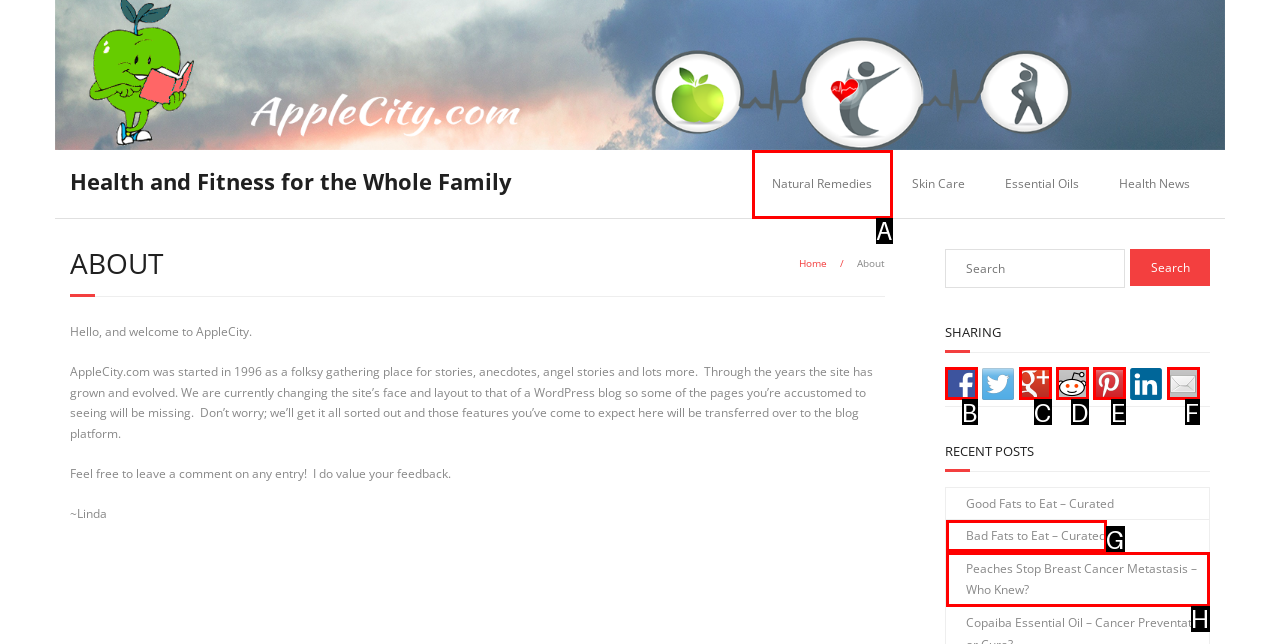From the provided options, which letter corresponds to the element described as: title="Pin it with Pinterest"
Answer with the letter only.

E